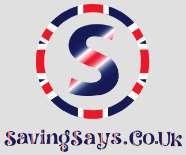Answer the question in a single word or phrase:
What colors are used in the logo's background?

Red and blue